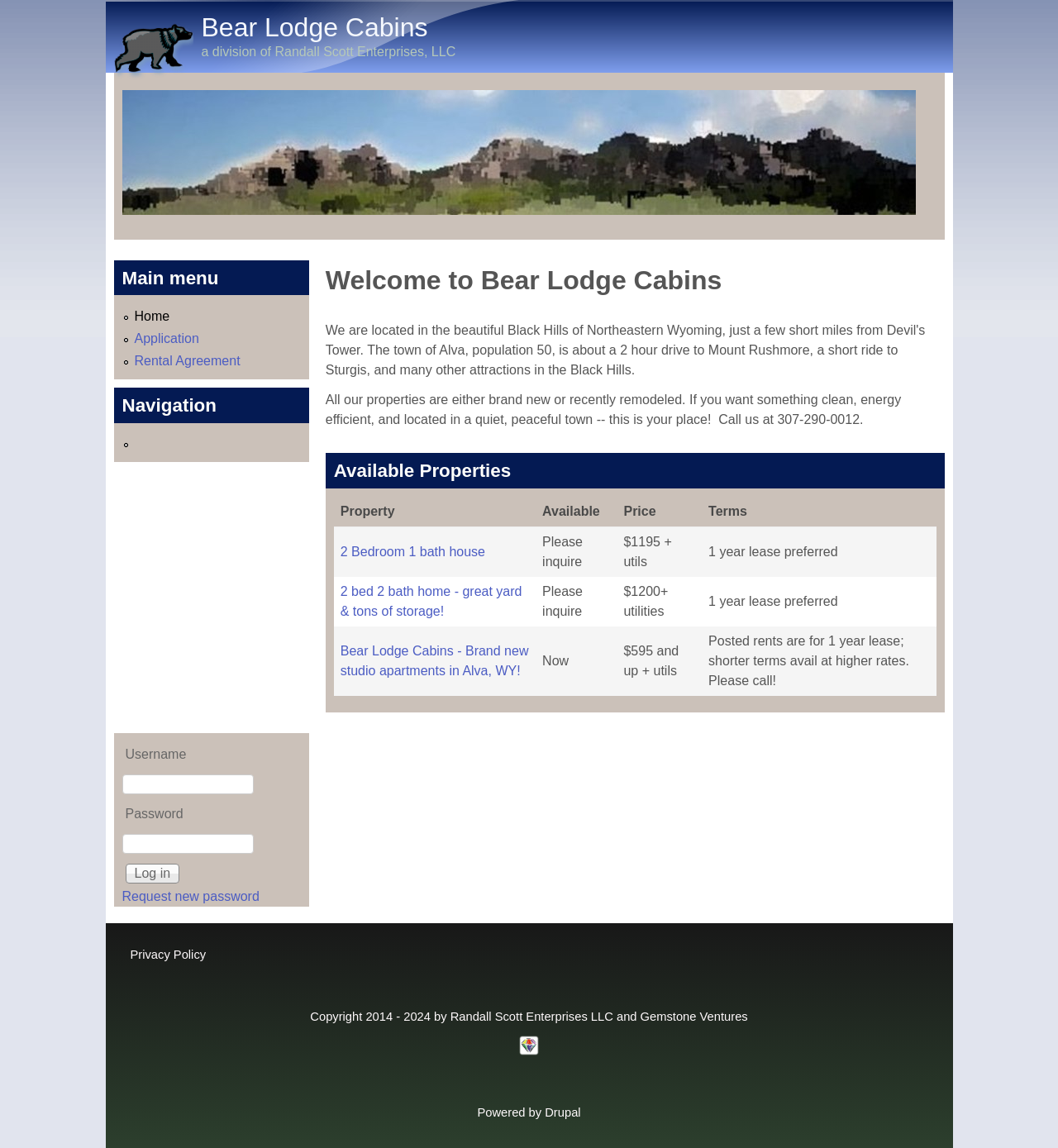Determine the bounding box coordinates for the clickable element required to fulfill the instruction: "Fill in the 'Username' input field". Provide the coordinates as four float numbers between 0 and 1, i.e., [left, top, right, bottom].

[0.115, 0.674, 0.239, 0.692]